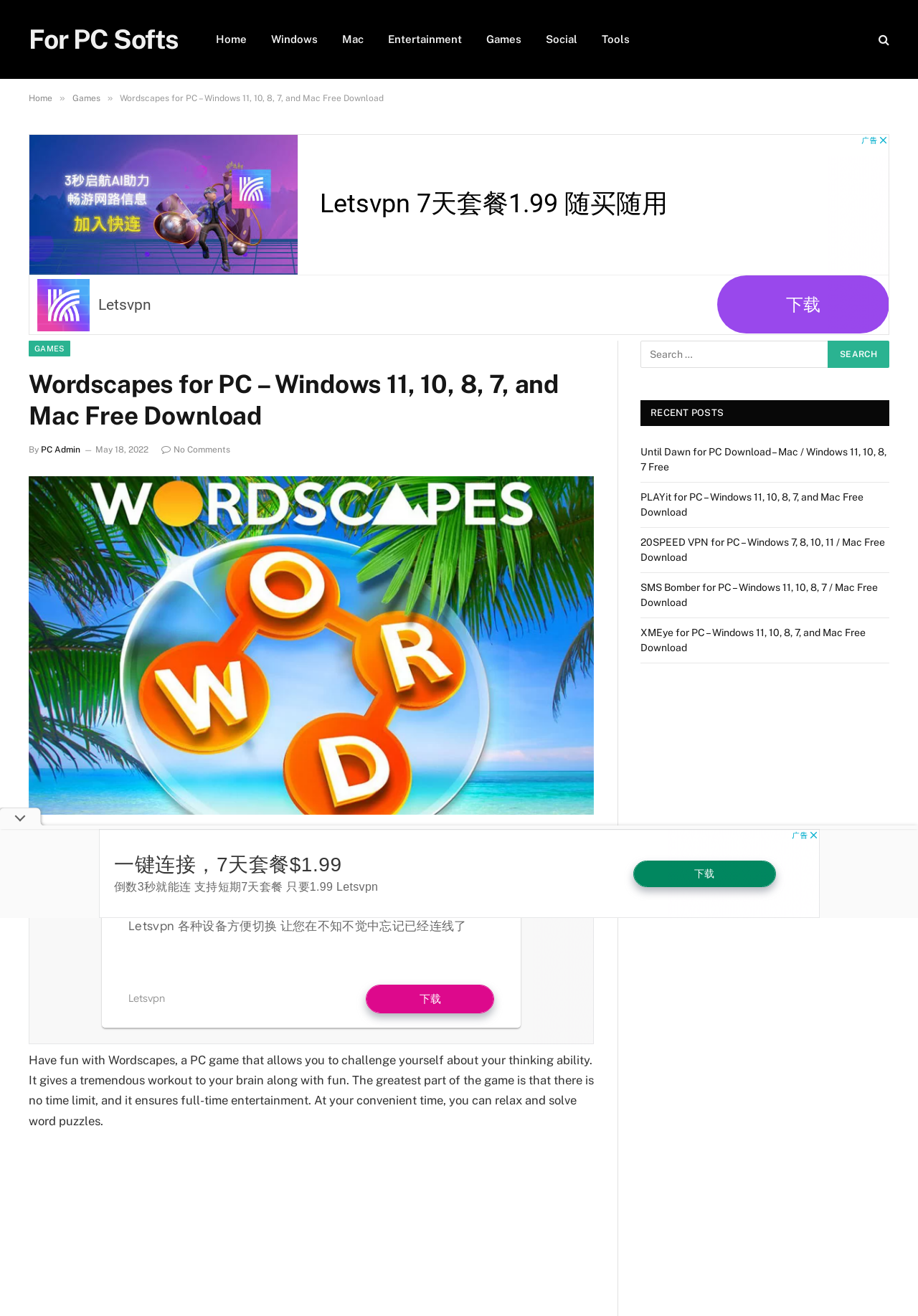Please locate the bounding box coordinates of the element that should be clicked to achieve the given instruction: "Click on the 'Home' link".

[0.222, 0.0, 0.282, 0.06]